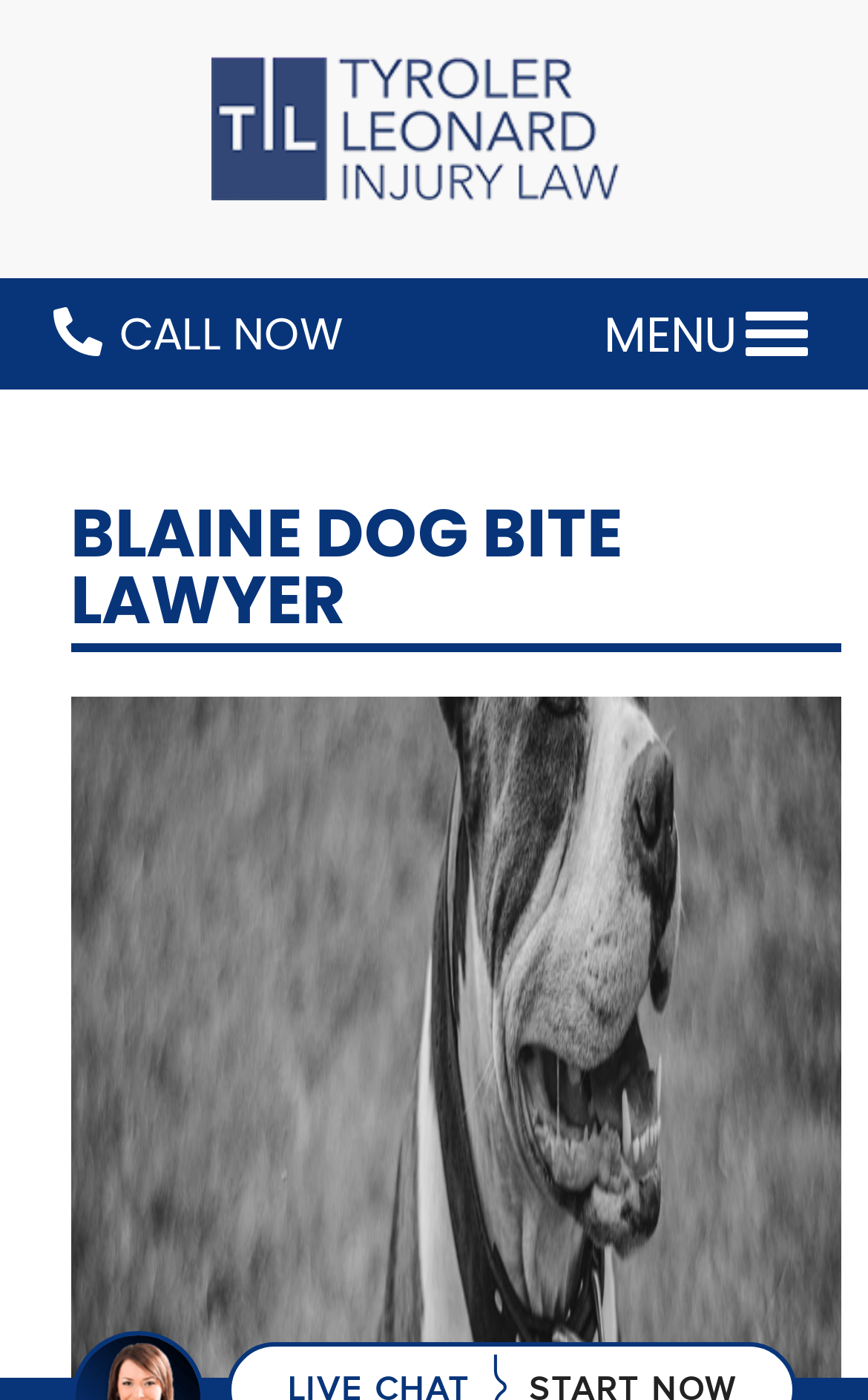Provide a short answer to the following question with just one word or phrase: What is the purpose of the 'CALL NOW' button?

To contact the law firm